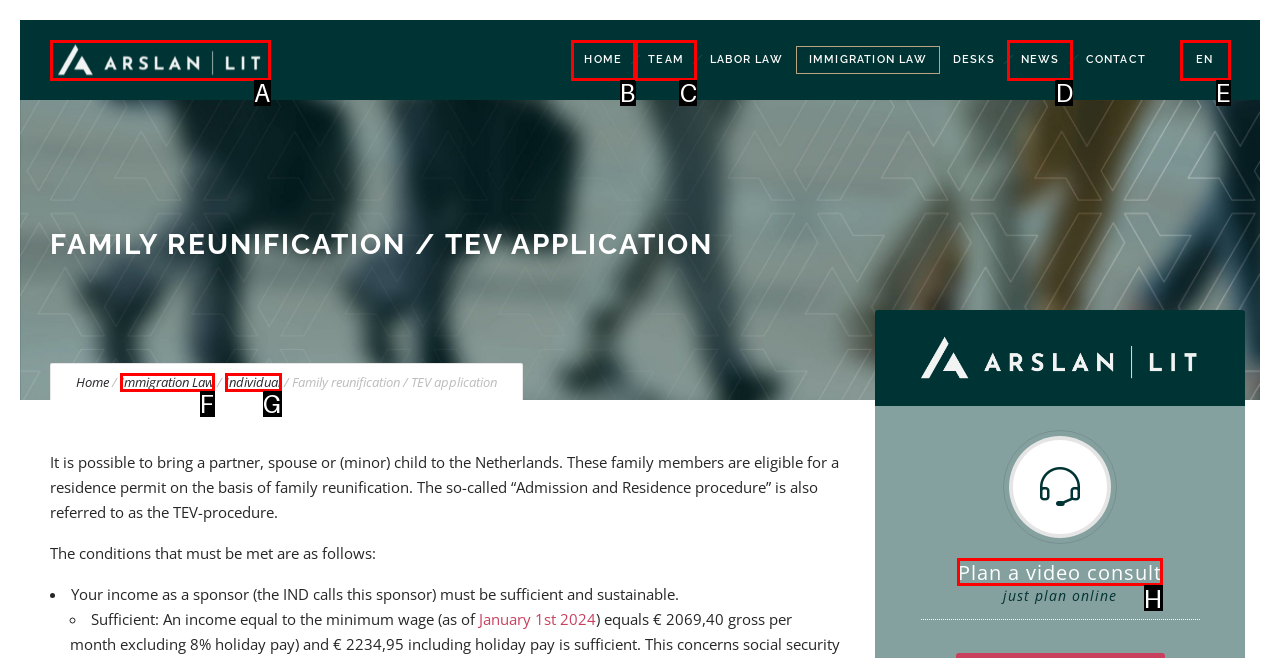Select the appropriate HTML element to click on to finish the task: Click the 'Plan a video consult' button.
Answer with the letter corresponding to the selected option.

H